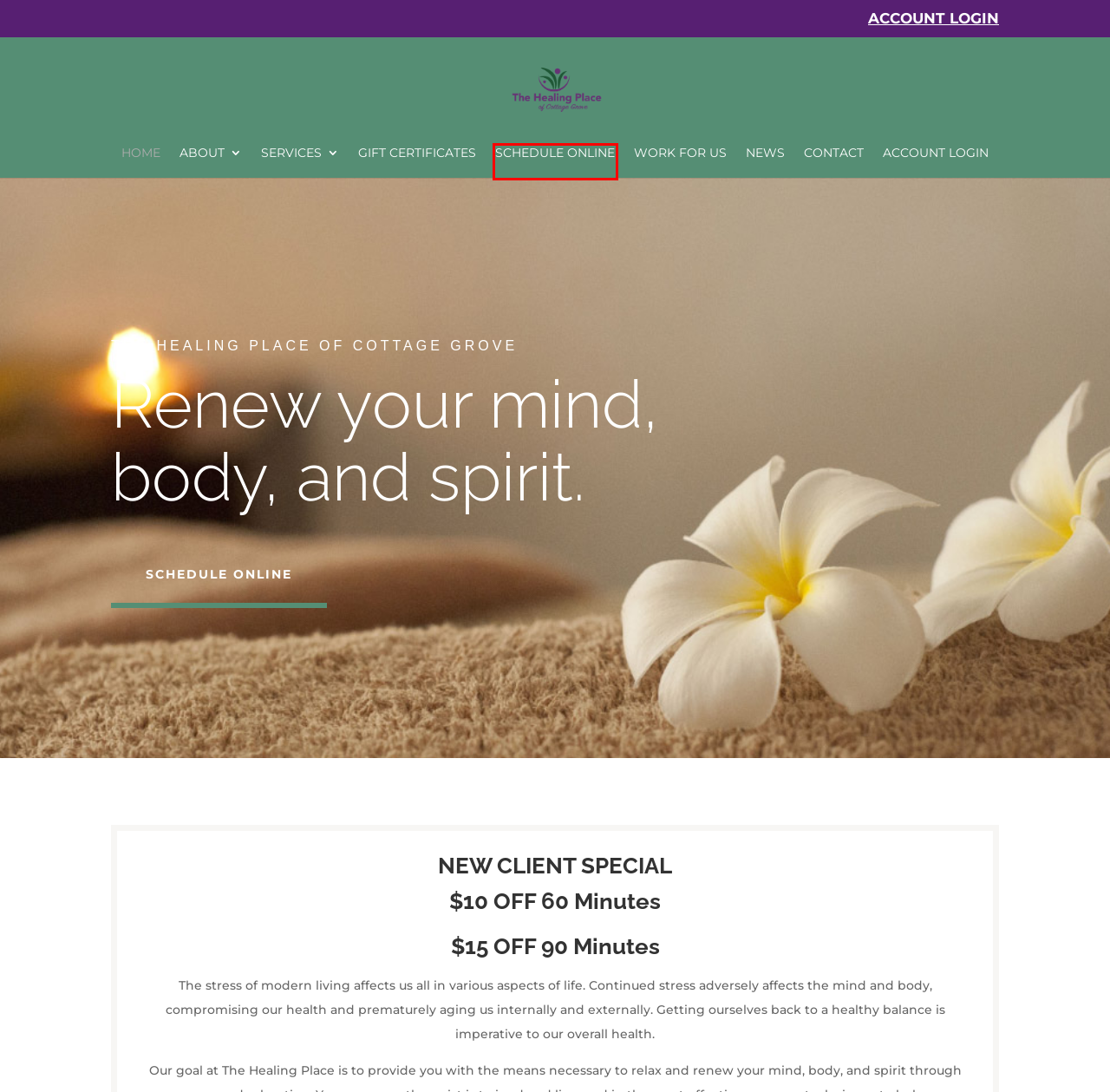You have a screenshot of a webpage with a red rectangle bounding box. Identify the best webpage description that corresponds to the new webpage after clicking the element within the red bounding box. Here are the candidates:
A. Lymphatic Drainage - The Healing Place Cottage Grove
B. News - The Healing Place Cottage Grove
C. Contact - The Healing Place Cottage Grove
D. Essential Oils - The Healing Place Cottage Grove
E. Working for Us - The Healing Place Cottage Grove
F. Gift Certificates - The Healing Place Cottage Grove
G. Monthly VIP Plan - The Healing Place Cottage Grove
H. Schedule Online - The Healing Place Cottage Grove

H